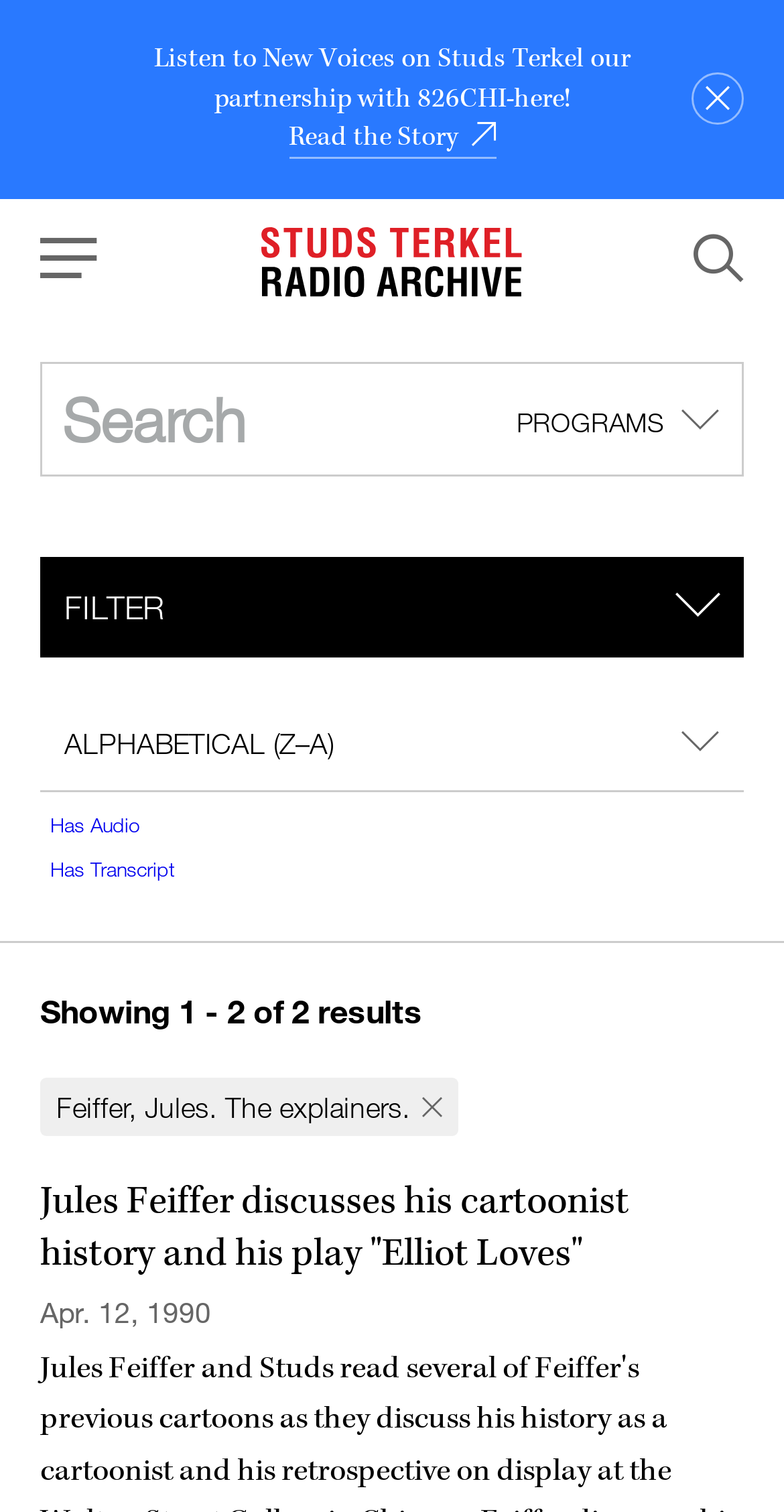Show the bounding box coordinates of the element that should be clicked to complete the task: "Filter results".

[0.051, 0.368, 0.949, 0.435]